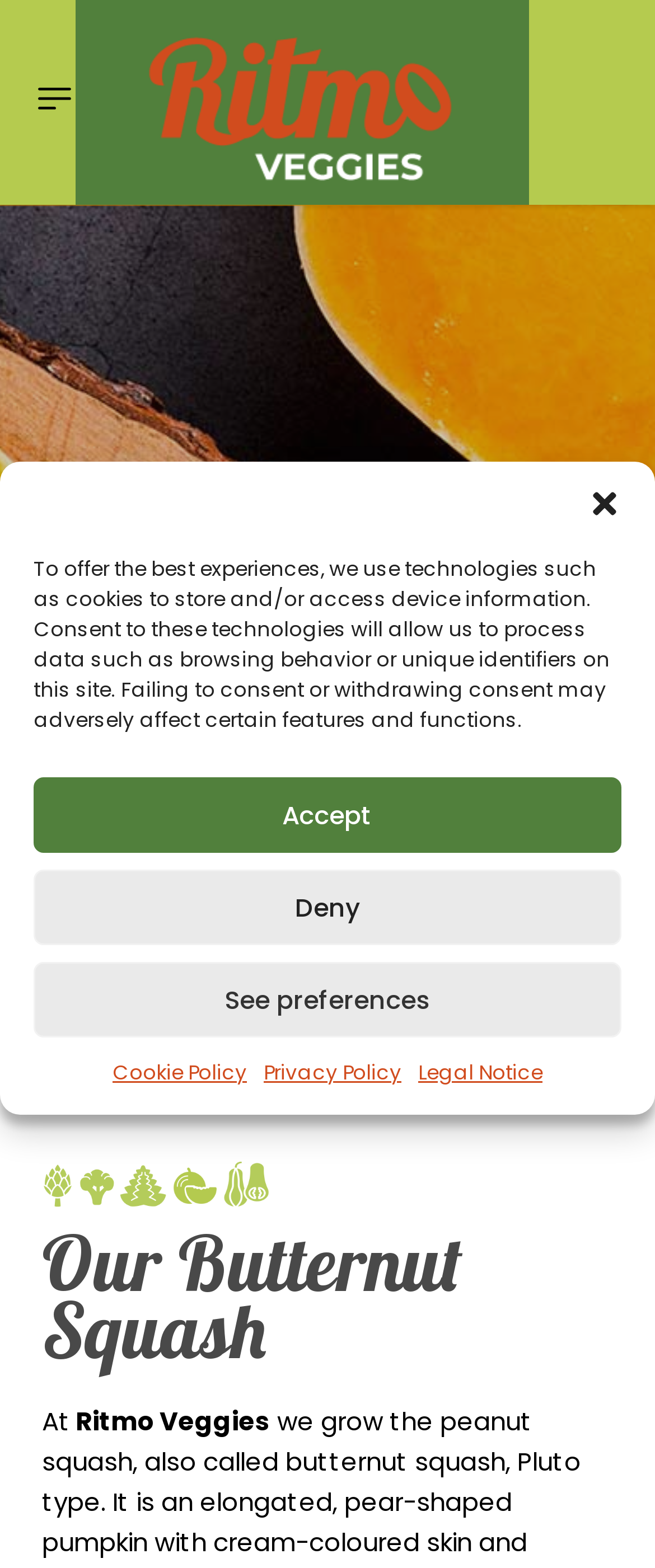Mark the bounding box of the element that matches the following description: "Deny".

[0.051, 0.555, 0.949, 0.603]